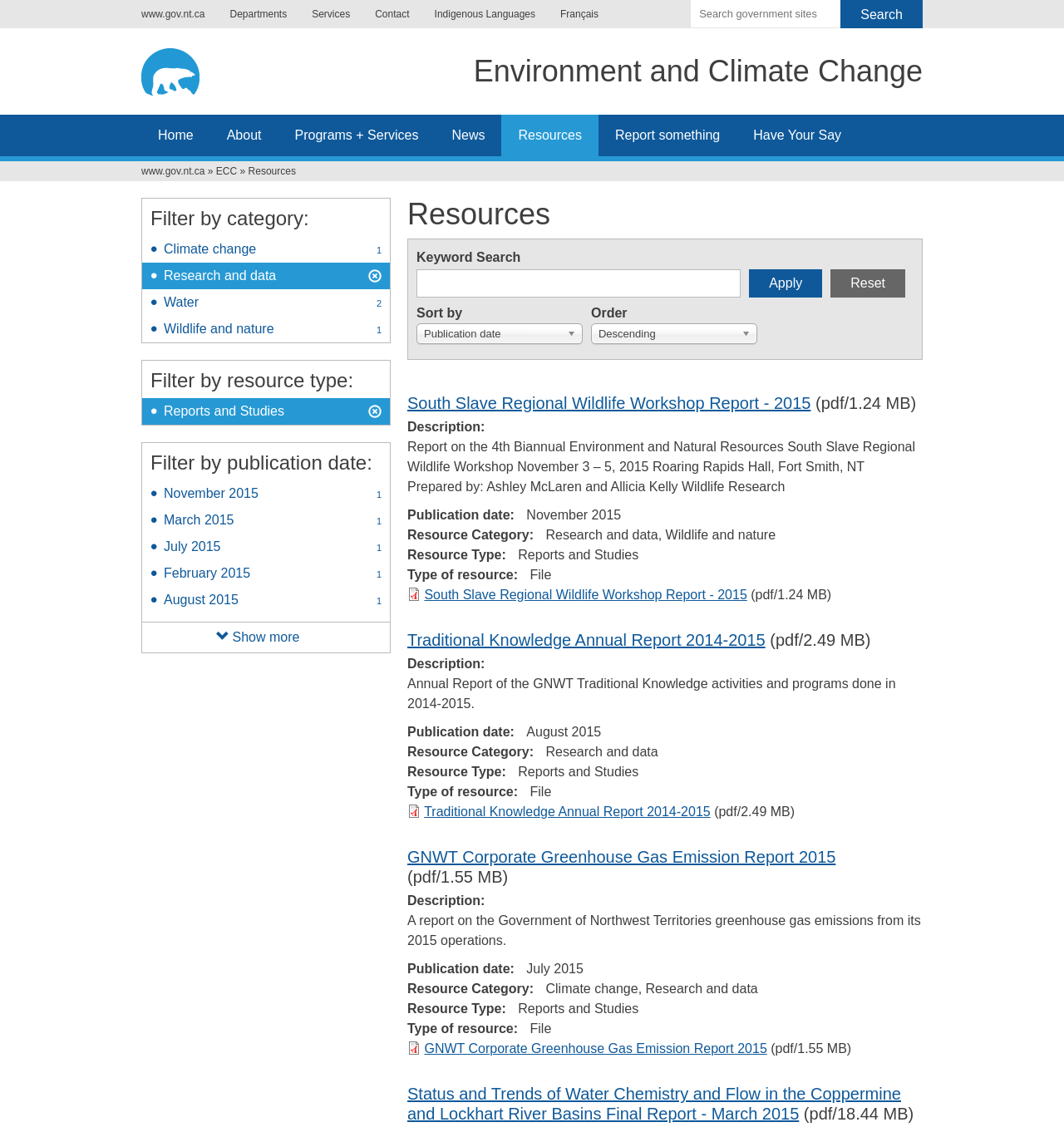Answer the question in a single word or phrase:
What is the name of the department?

Environment and Climate Change